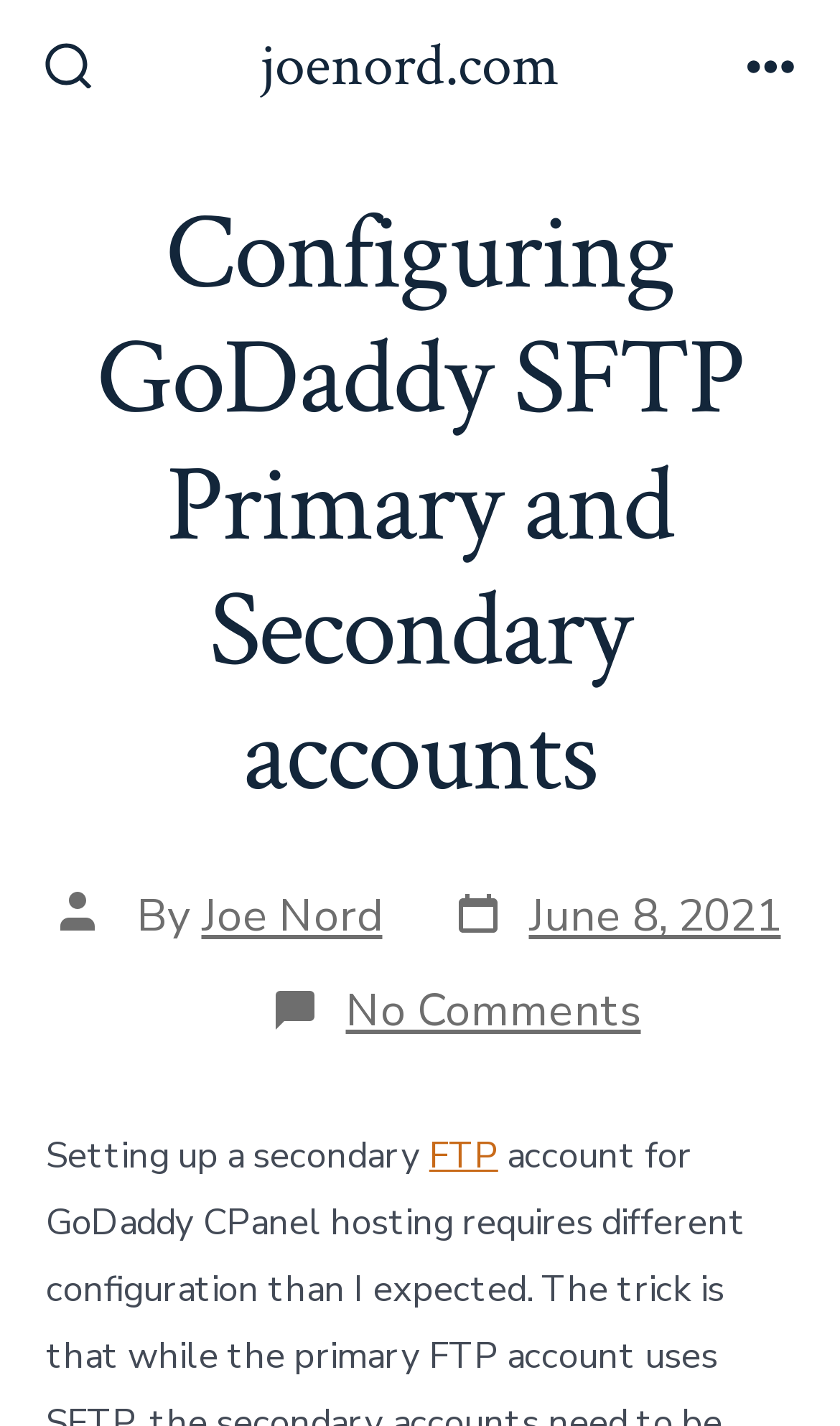What is the secondary account related to?
Please respond to the question with a detailed and well-explained answer.

I found the information by looking at the text 'Setting up a secondary' and the link 'FTP' next to it, which suggests that the secondary account is related to FTP.